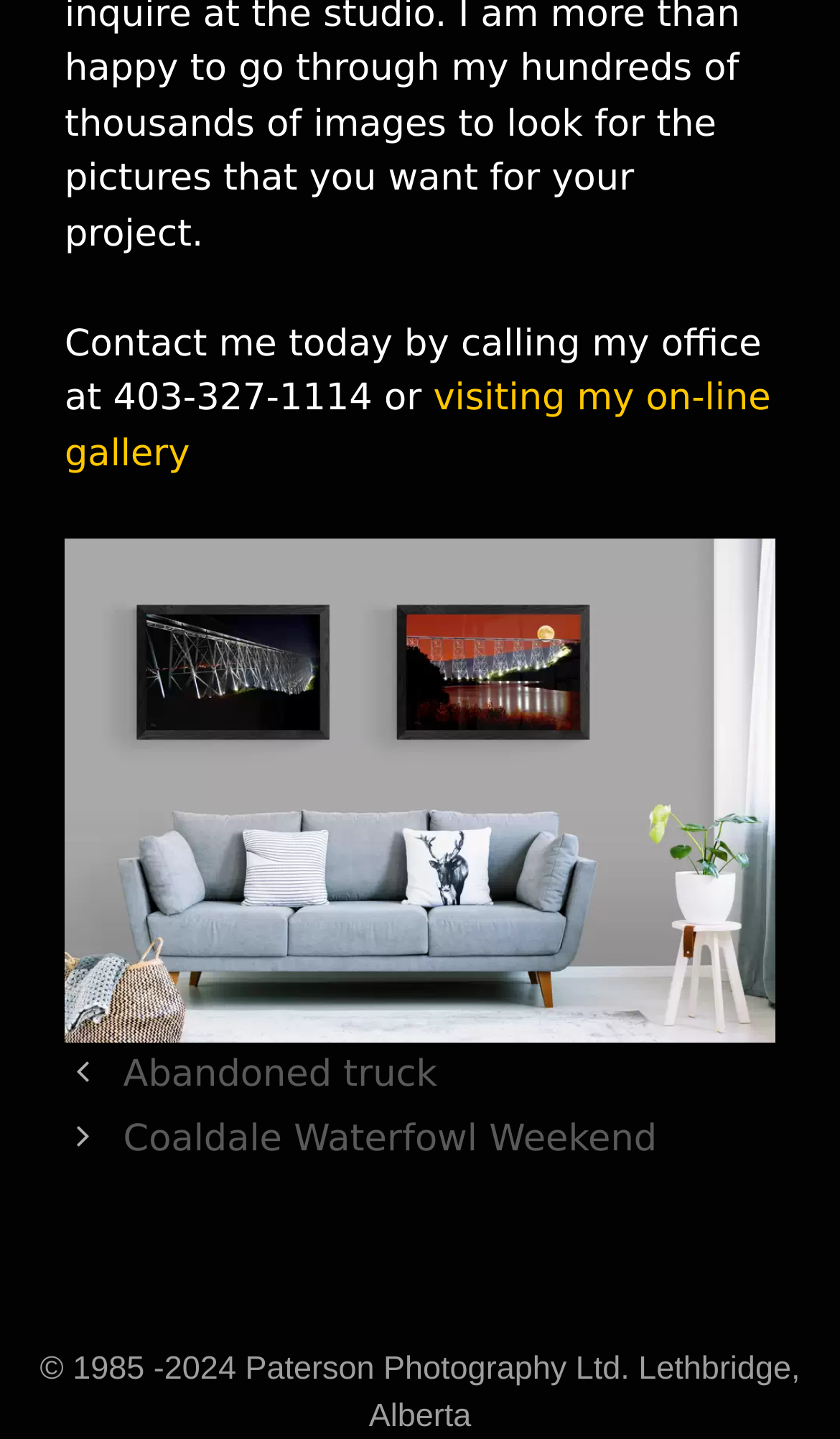What is the location of the company mentioned on the webpage?
Using the picture, provide a one-word or short phrase answer.

Lethbridge, Alberta